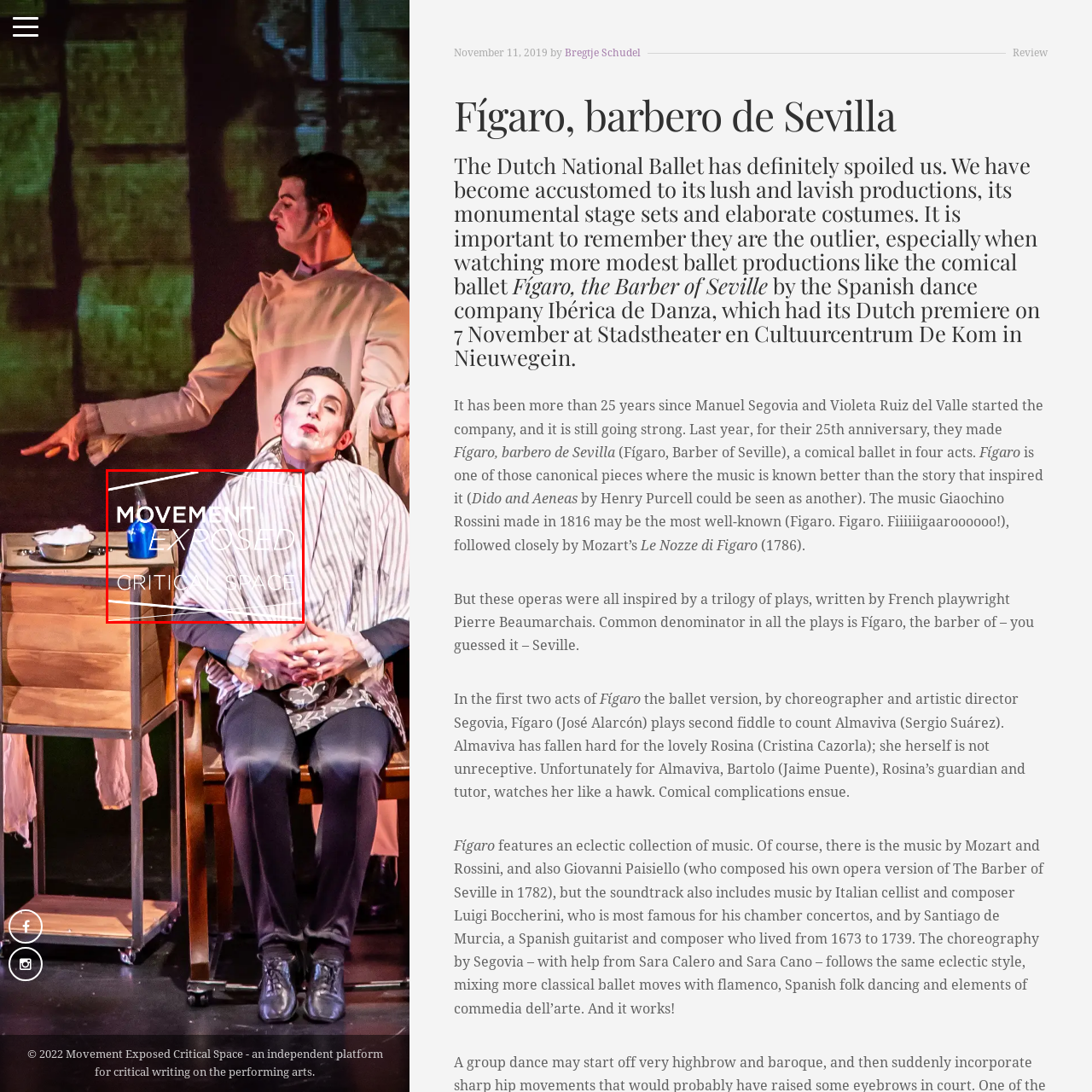Focus on the image encased in the red box and respond to the question with a single word or phrase:
What is the performance or production being reviewed?

Fígaro, barbero de Sevilla